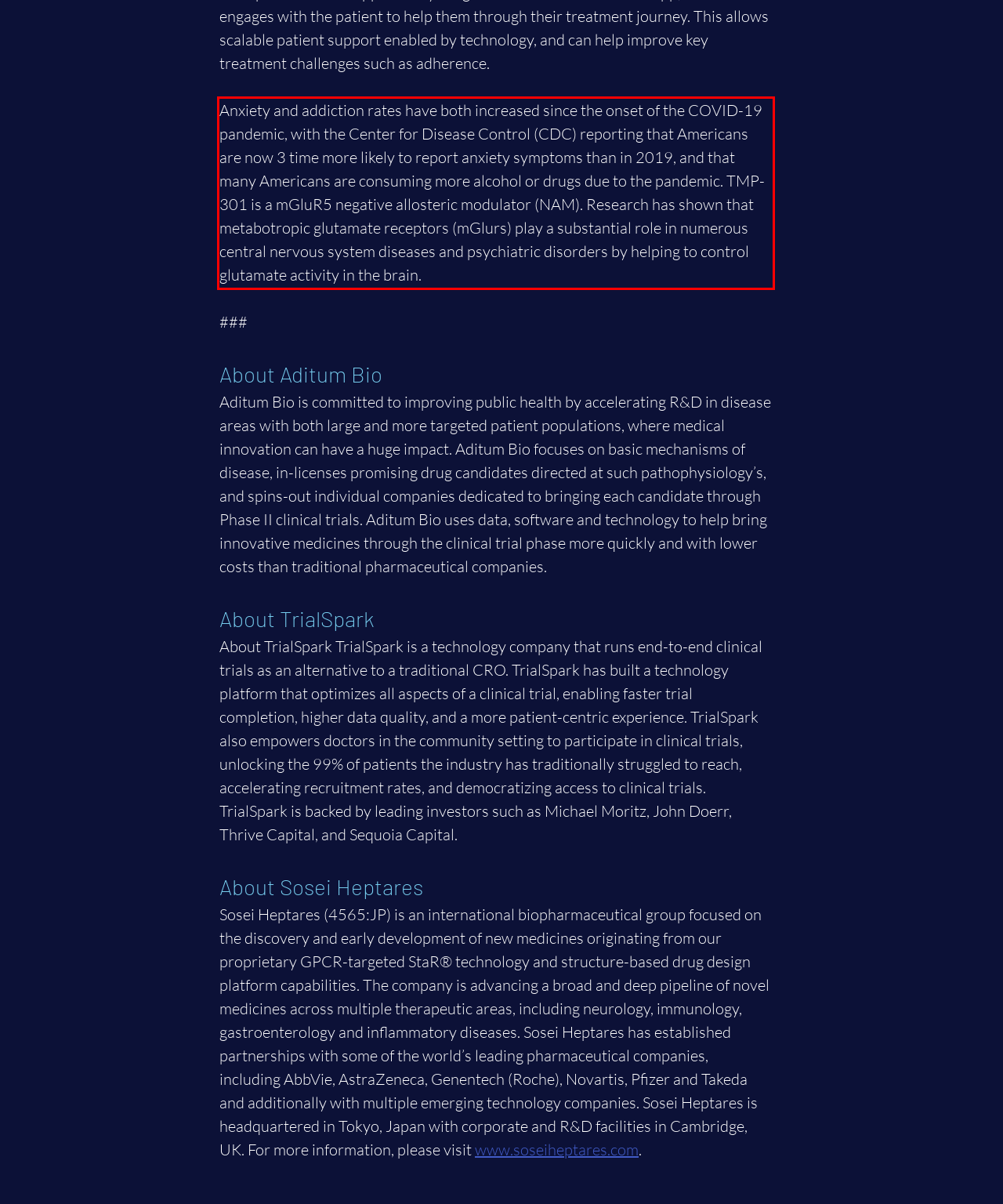Look at the provided screenshot of the webpage and perform OCR on the text within the red bounding box.

Anxiety and addiction rates have both increased since the onset of the COVID-19 pandemic, with the Center for Disease Control (CDC) reporting that Americans are now 3 time more likely to report anxiety symptoms than in 2019, and that many Americans are consuming more alcohol or drugs due to the pandemic. TMP-301 is a mGluR5 negative allosteric modulator (NAM). Research has shown that metabotropic glutamate receptors (mGlurs) play a substantial role in numerous central nervous system diseases and psychiatric disorders by helping to control glutamate activity in the brain.